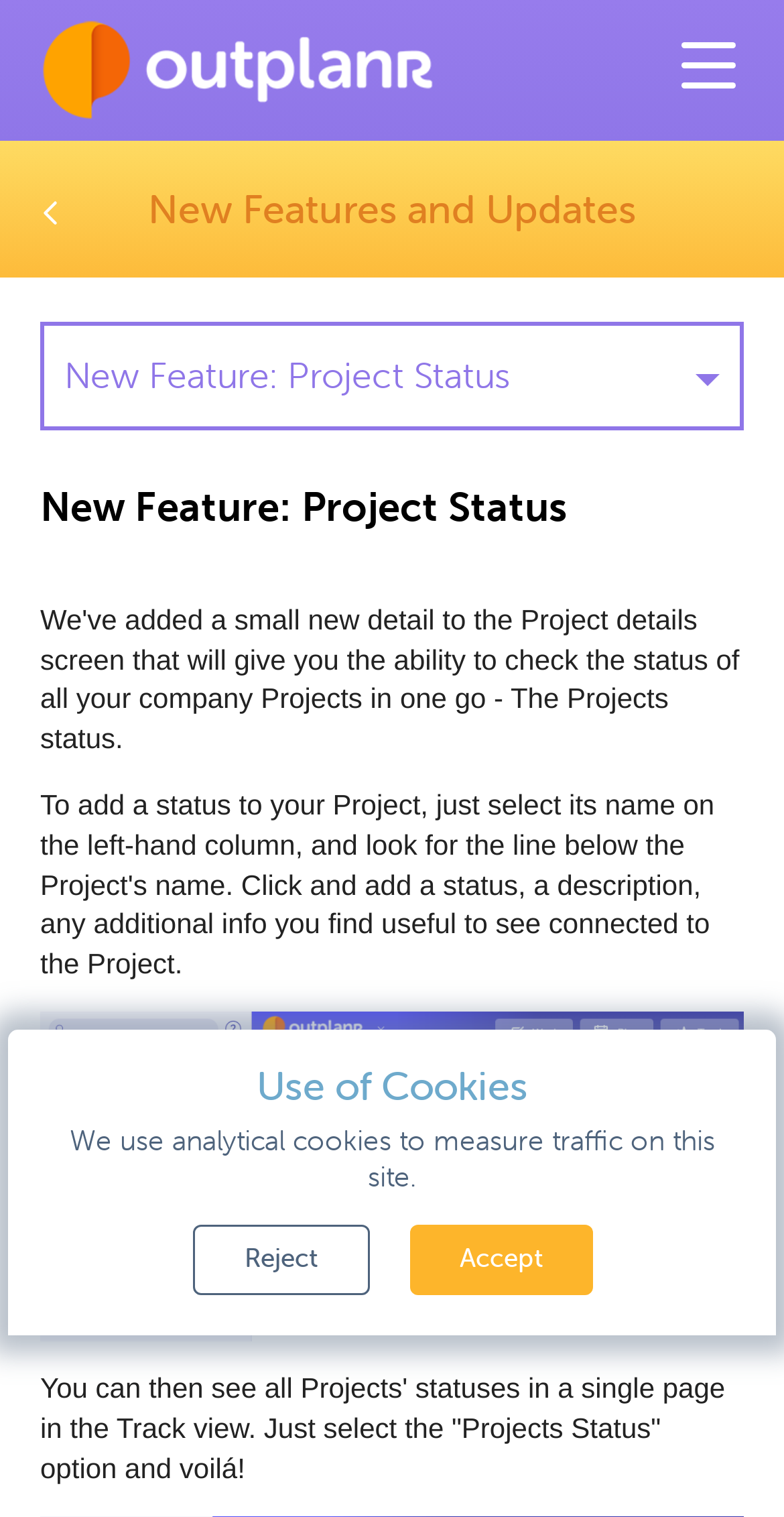Identify the bounding box for the element characterized by the following description: "Accept".

[0.522, 0.812, 0.755, 0.842]